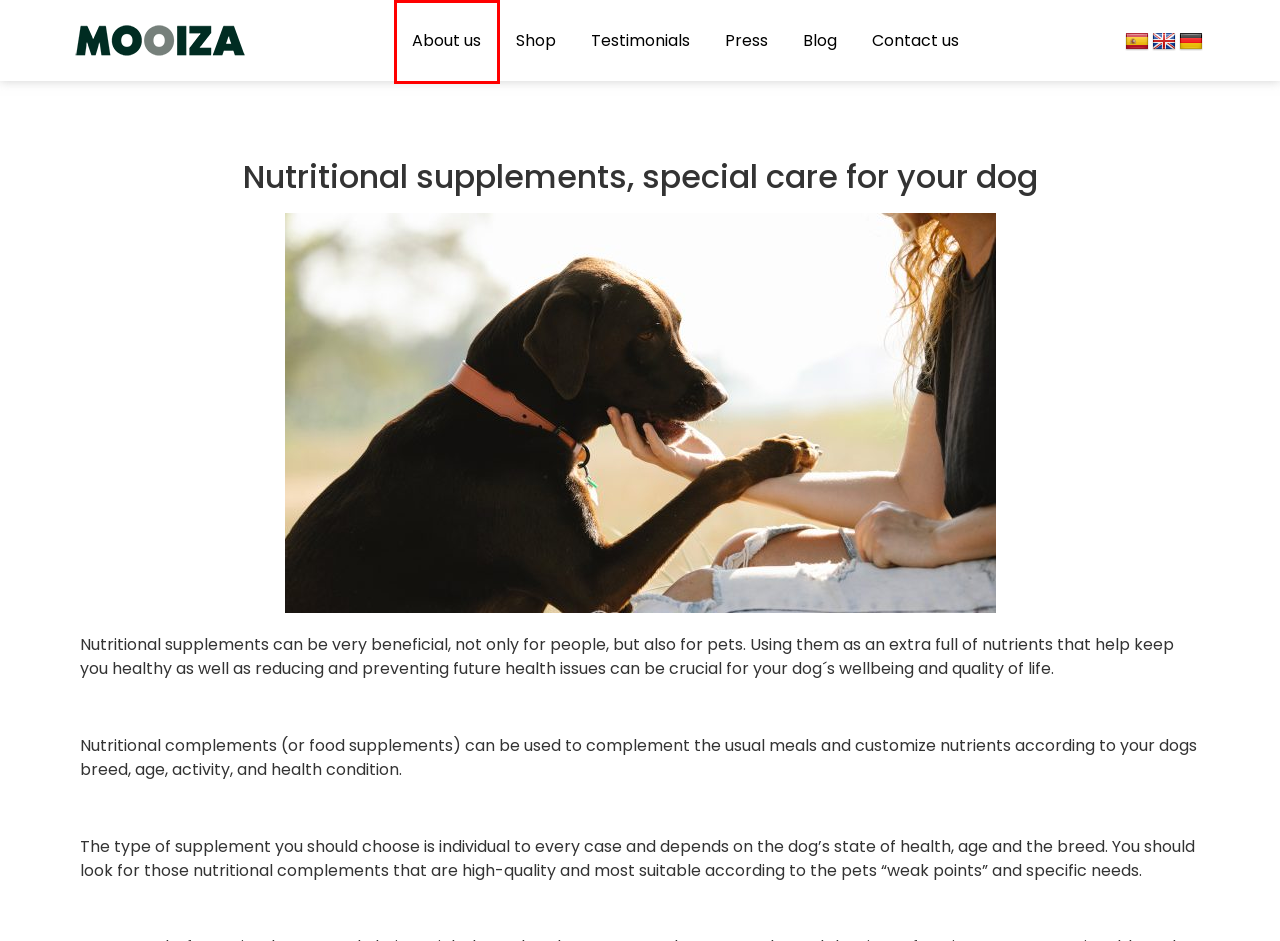A screenshot of a webpage is given with a red bounding box around a UI element. Choose the description that best matches the new webpage shown after clicking the element within the red bounding box. Here are the candidates:
A. Shop - Mooiza Pet
B. Privacy Policy - Mooiza Pet
C. White willow bark and its use in dogs - Mooiza Pet
D. Legal Warning - Mooiza Pet
E. Mooiza Pet – English - Mooiza Pet
F. My Account - Mooiza Pet
G. Cookies Policy - Mooiza Pet
H. The benefits of owning a dog - Mooiza Pet

E